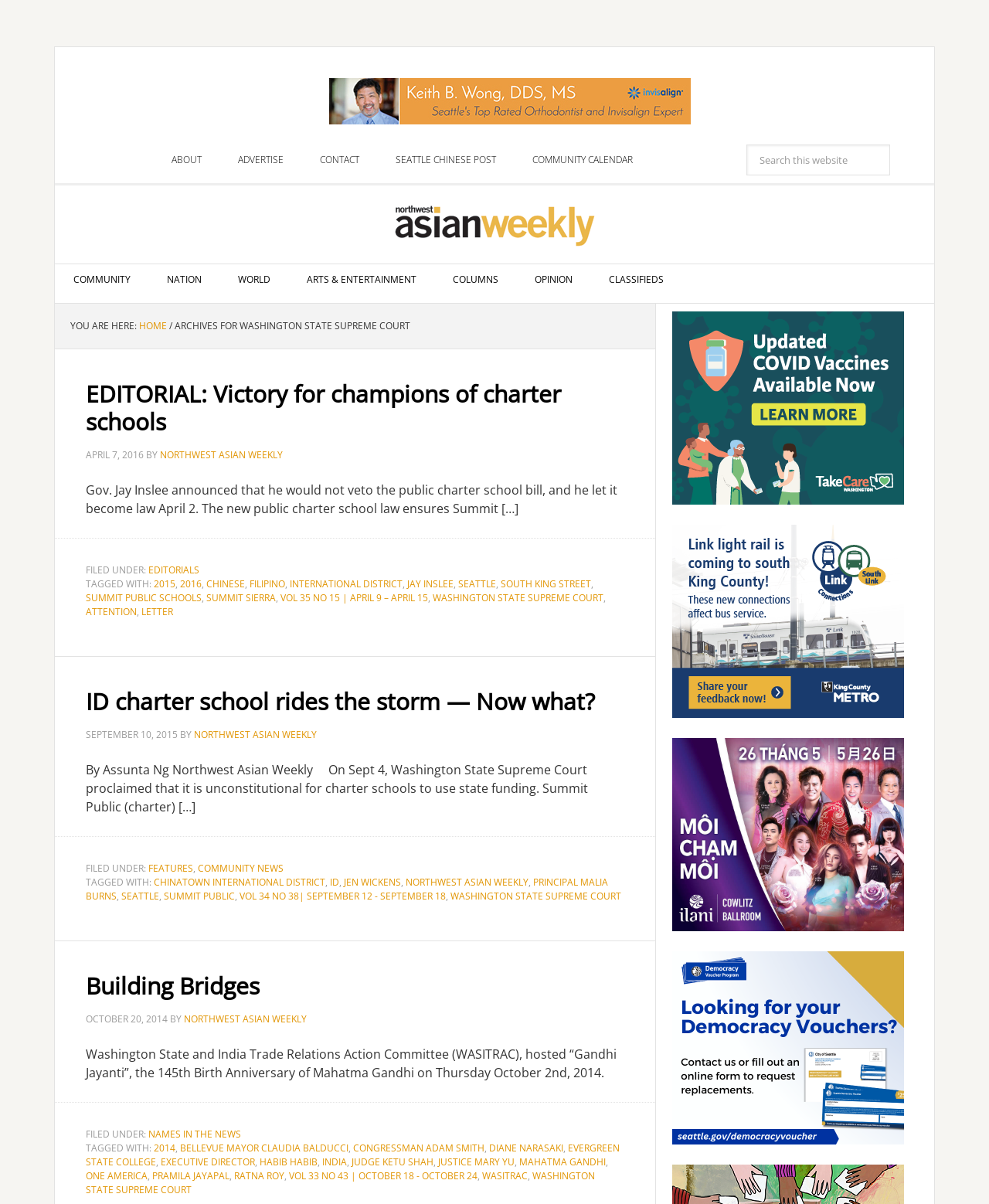Please determine the bounding box coordinates of the element's region to click for the following instruction: "Search for a last name".

None